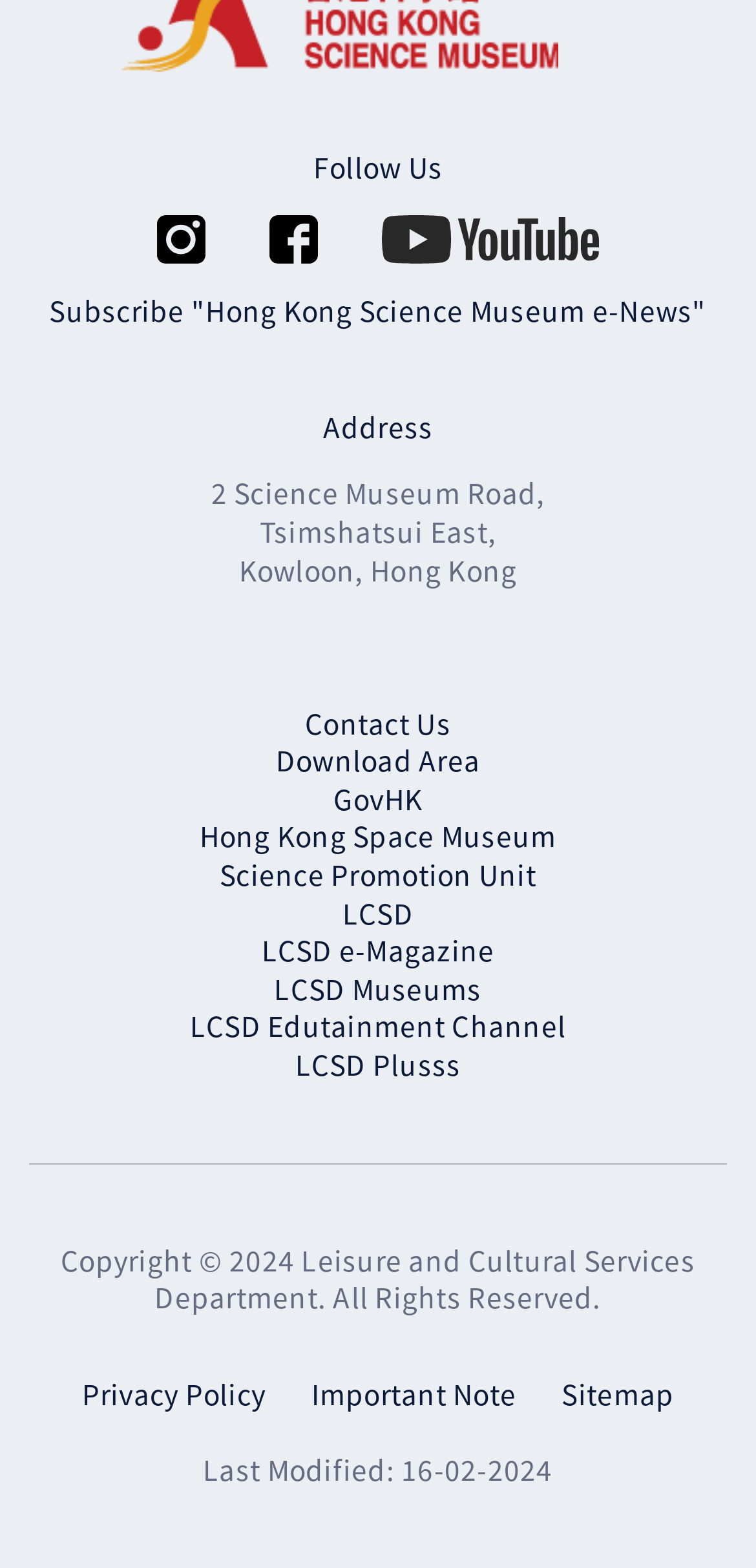Can you find the bounding box coordinates for the element to click on to achieve the instruction: "Contact Us"?

[0.404, 0.448, 0.596, 0.473]